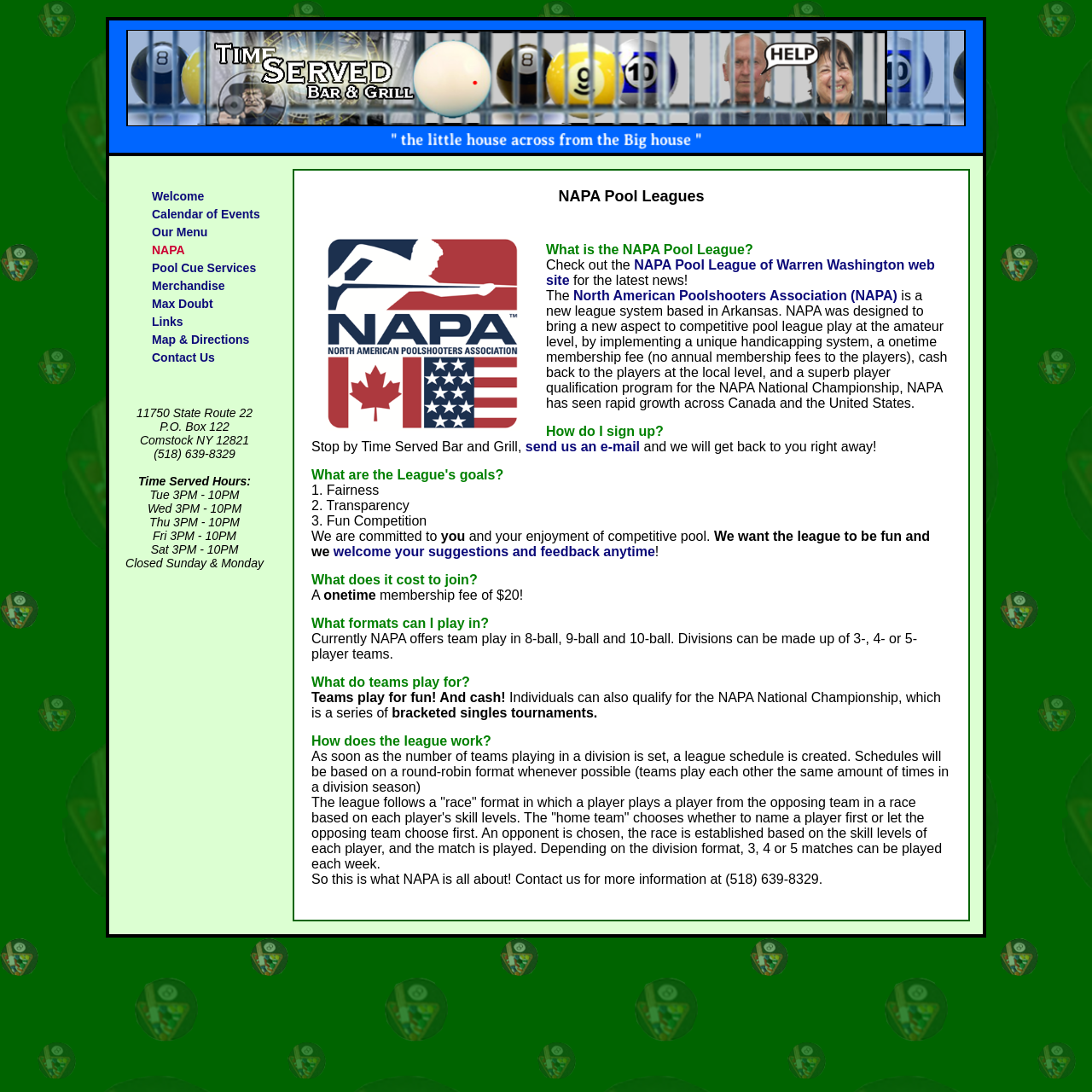Specify the bounding box coordinates of the element's area that should be clicked to execute the given instruction: "View the 'Calendar of Events'". The coordinates should be four float numbers between 0 and 1, i.e., [left, top, right, bottom].

[0.139, 0.19, 0.238, 0.202]